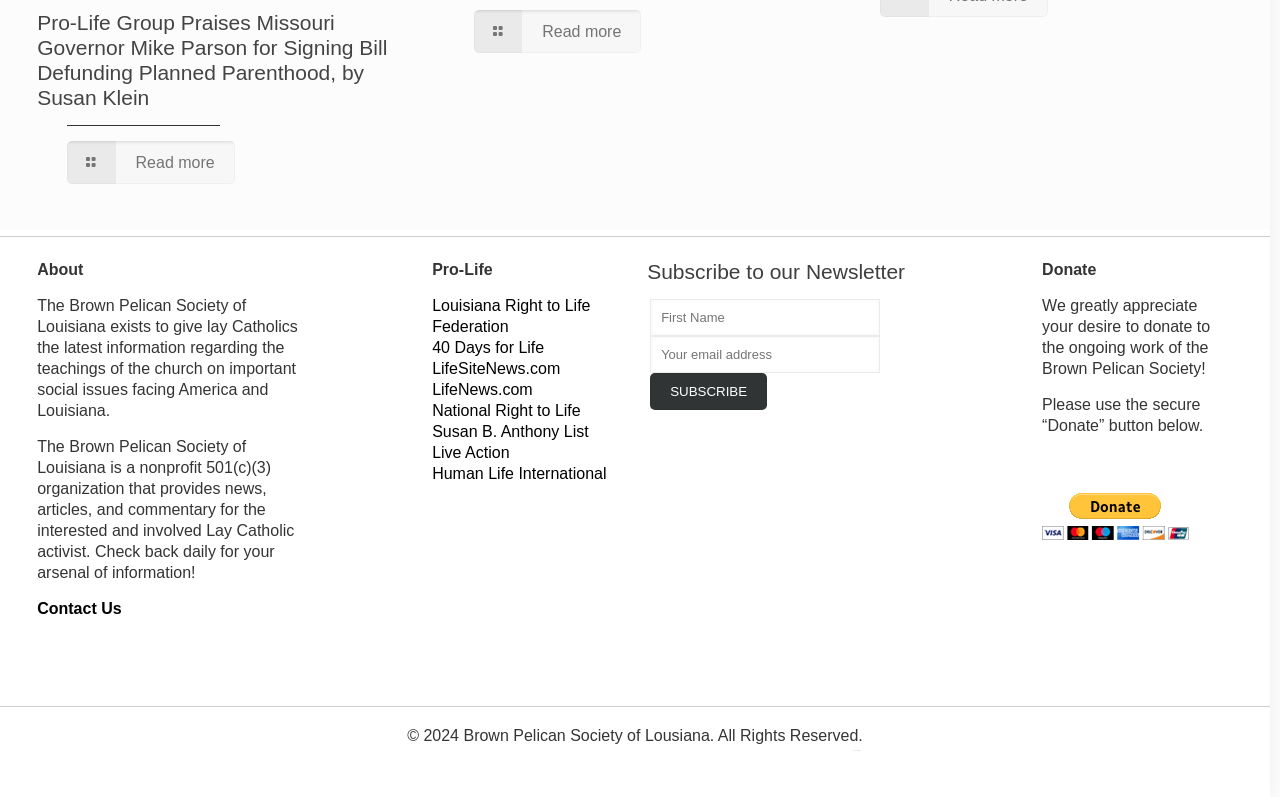Please determine the bounding box coordinates for the element that should be clicked to follow these instructions: "Donate using PayPal".

[0.814, 0.619, 0.929, 0.678]